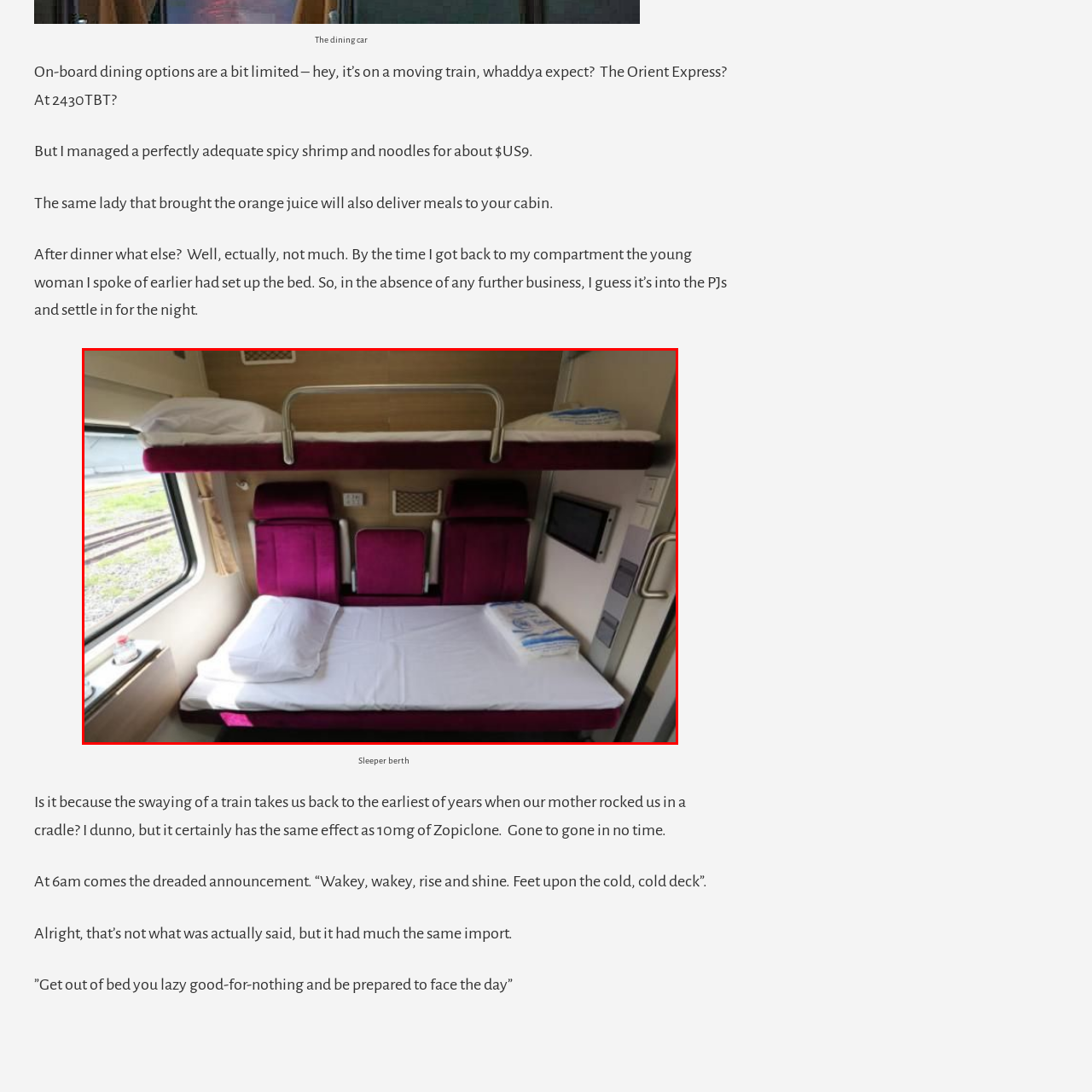How many beds are in the sleeper berth?
Inspect the image portion within the red bounding box and deliver a detailed answer to the question.

The caption describes the sleeping arrangement as featuring two beds: the upper bunk and the lower bunk, both equipped with fresh white sheets and pillows.